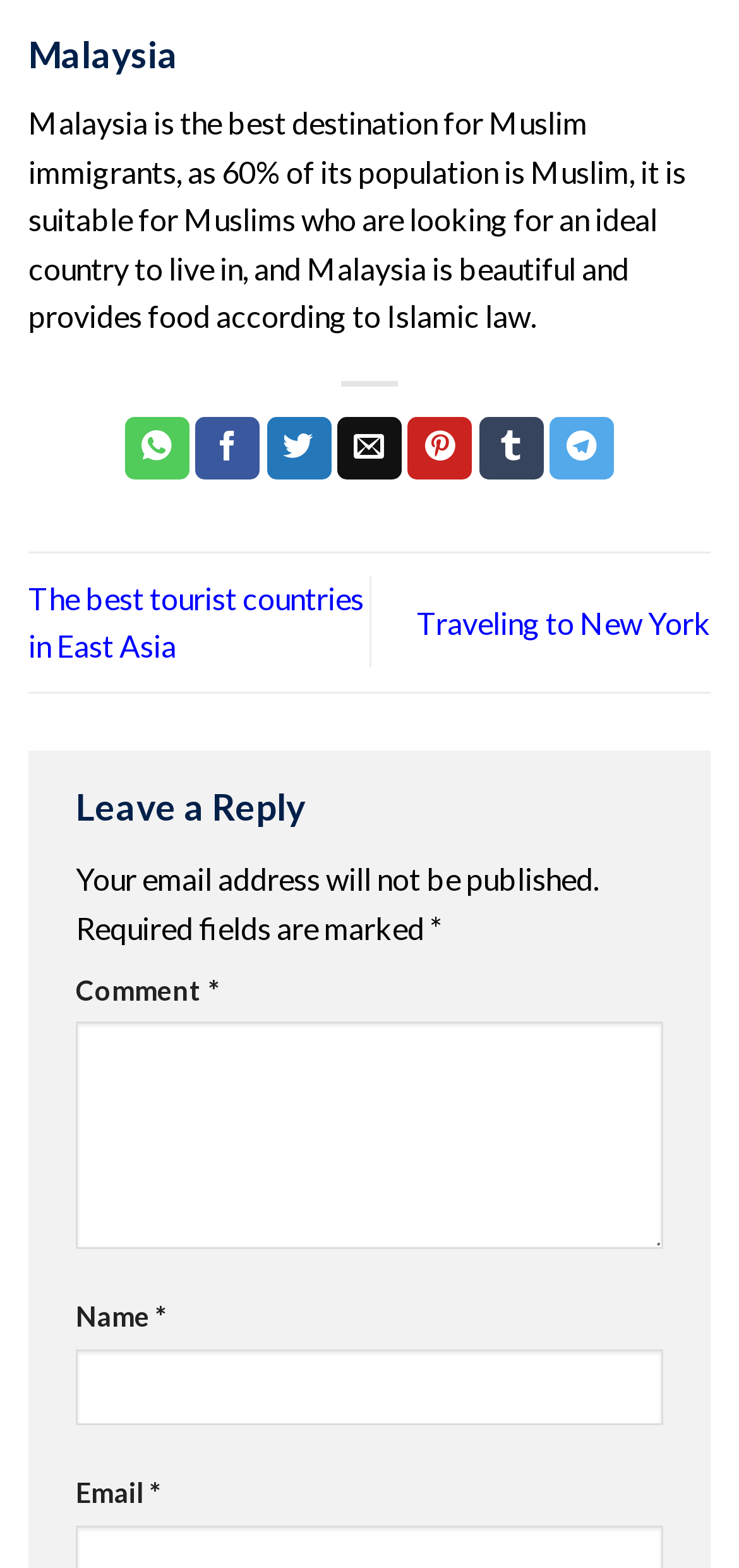Answer the following inquiry with a single word or phrase:
What is the purpose of the webpage?

To provide information